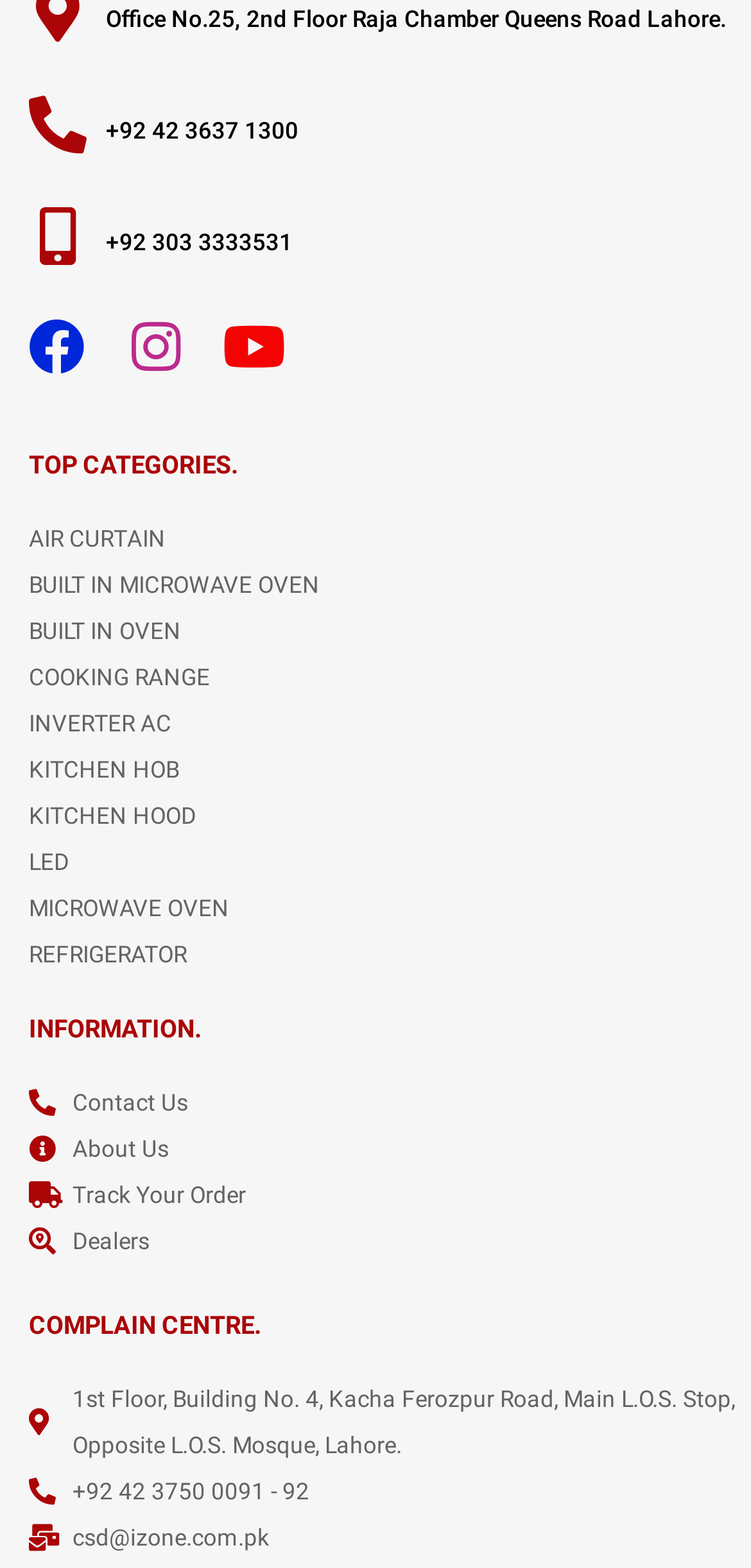Specify the bounding box coordinates of the element's area that should be clicked to execute the given instruction: "Call the office number". The coordinates should be four float numbers between 0 and 1, i.e., [left, top, right, bottom].

[0.141, 0.004, 1.0, 0.023]